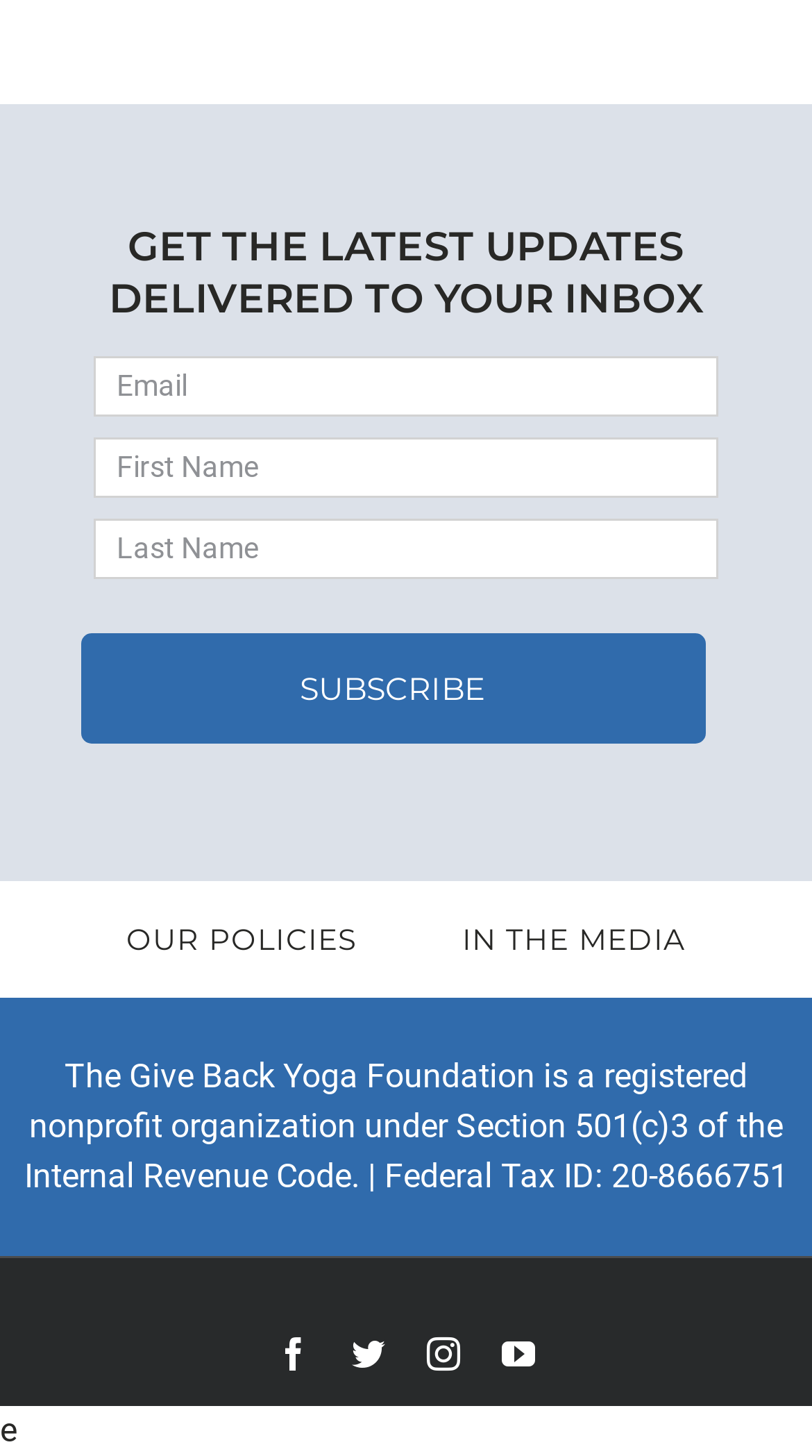How many textboxes are there?
Examine the screenshot and reply with a single word or phrase.

3